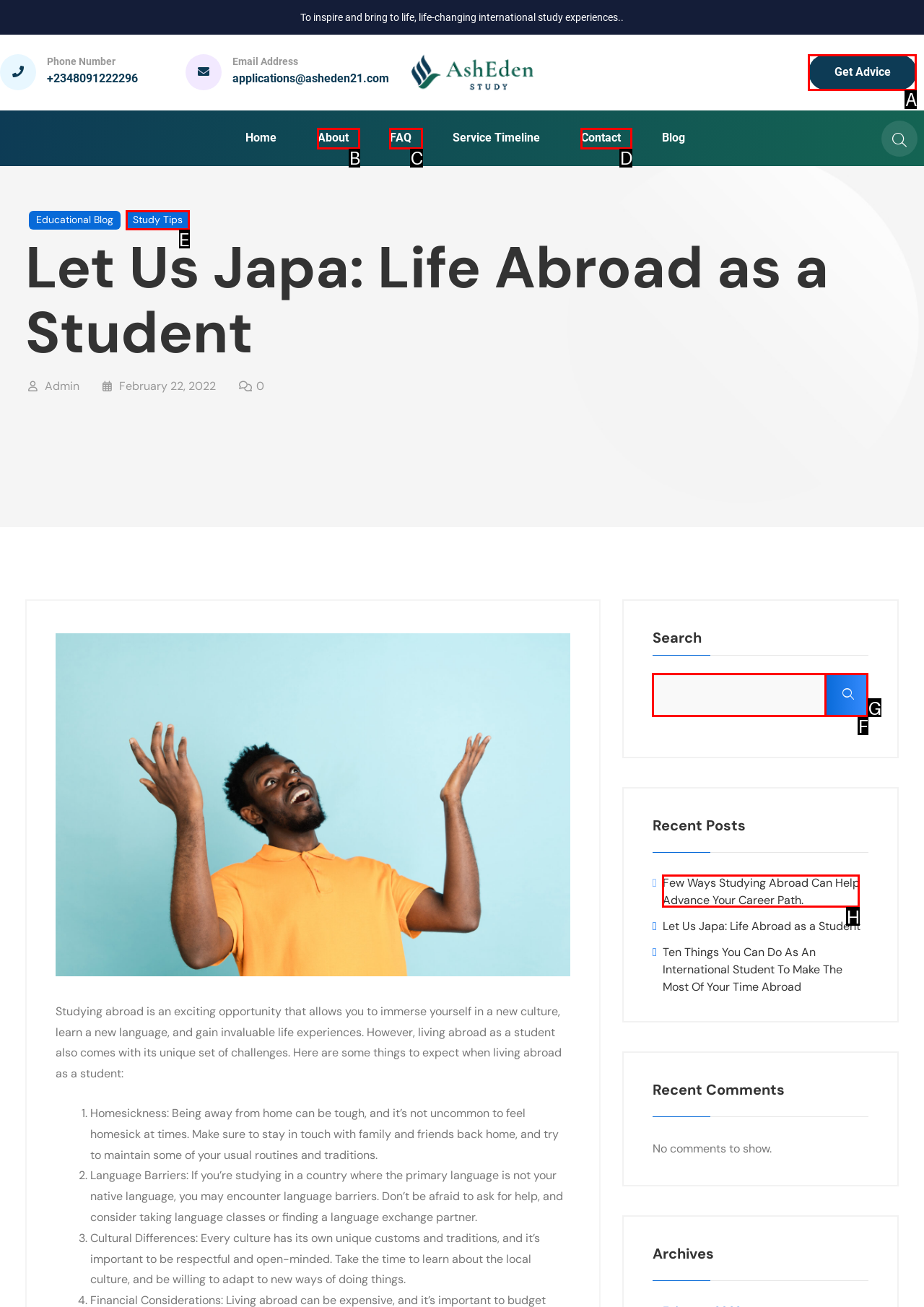Point out the correct UI element to click to carry out this instruction: Read the 'Study Tips' blog
Answer with the letter of the chosen option from the provided choices directly.

E